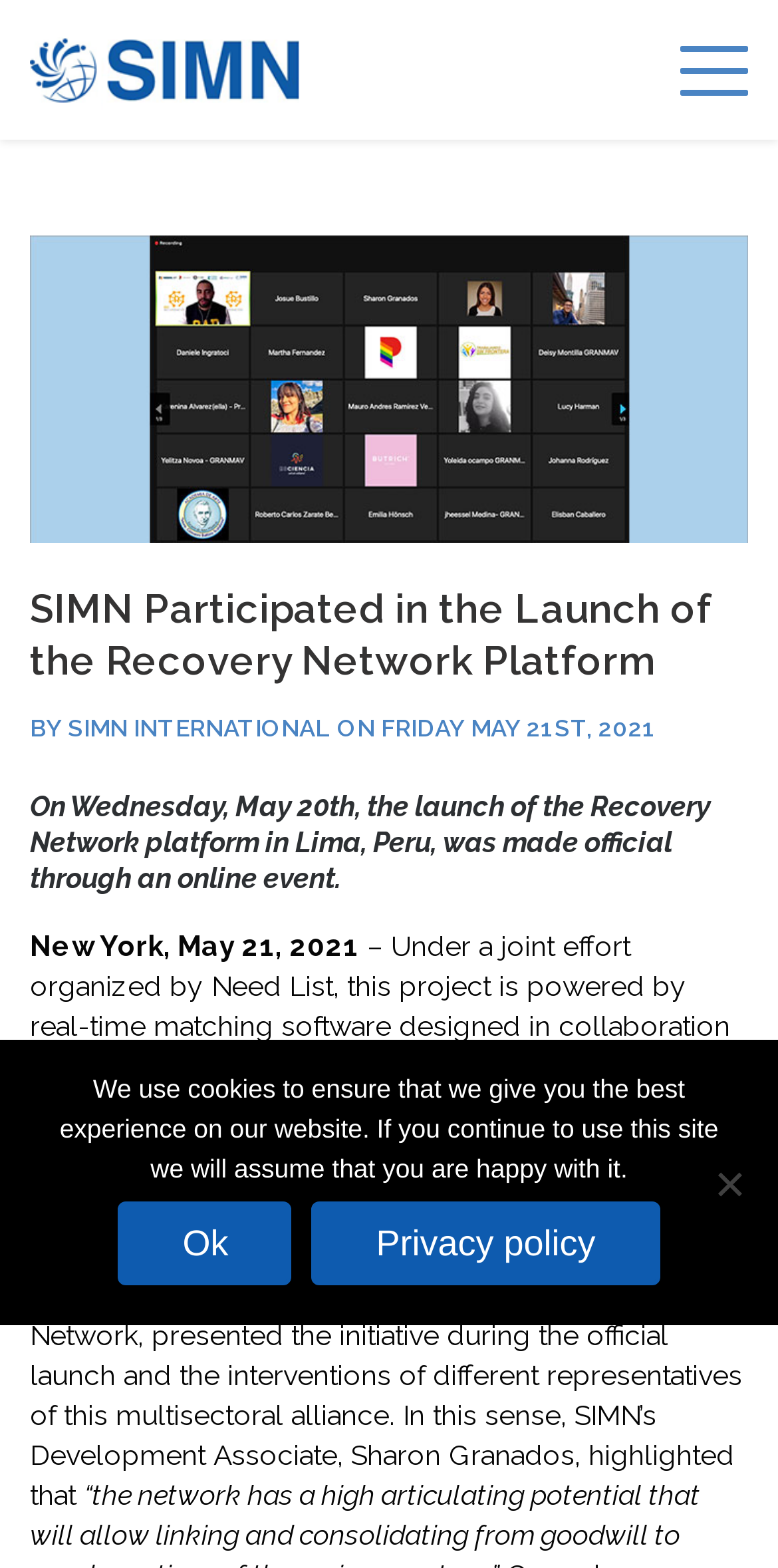Provide the bounding box coordinates of the HTML element described as: "SIMN International". The bounding box coordinates should be four float numbers between 0 and 1, i.e., [left, top, right, bottom].

[0.087, 0.455, 0.423, 0.473]